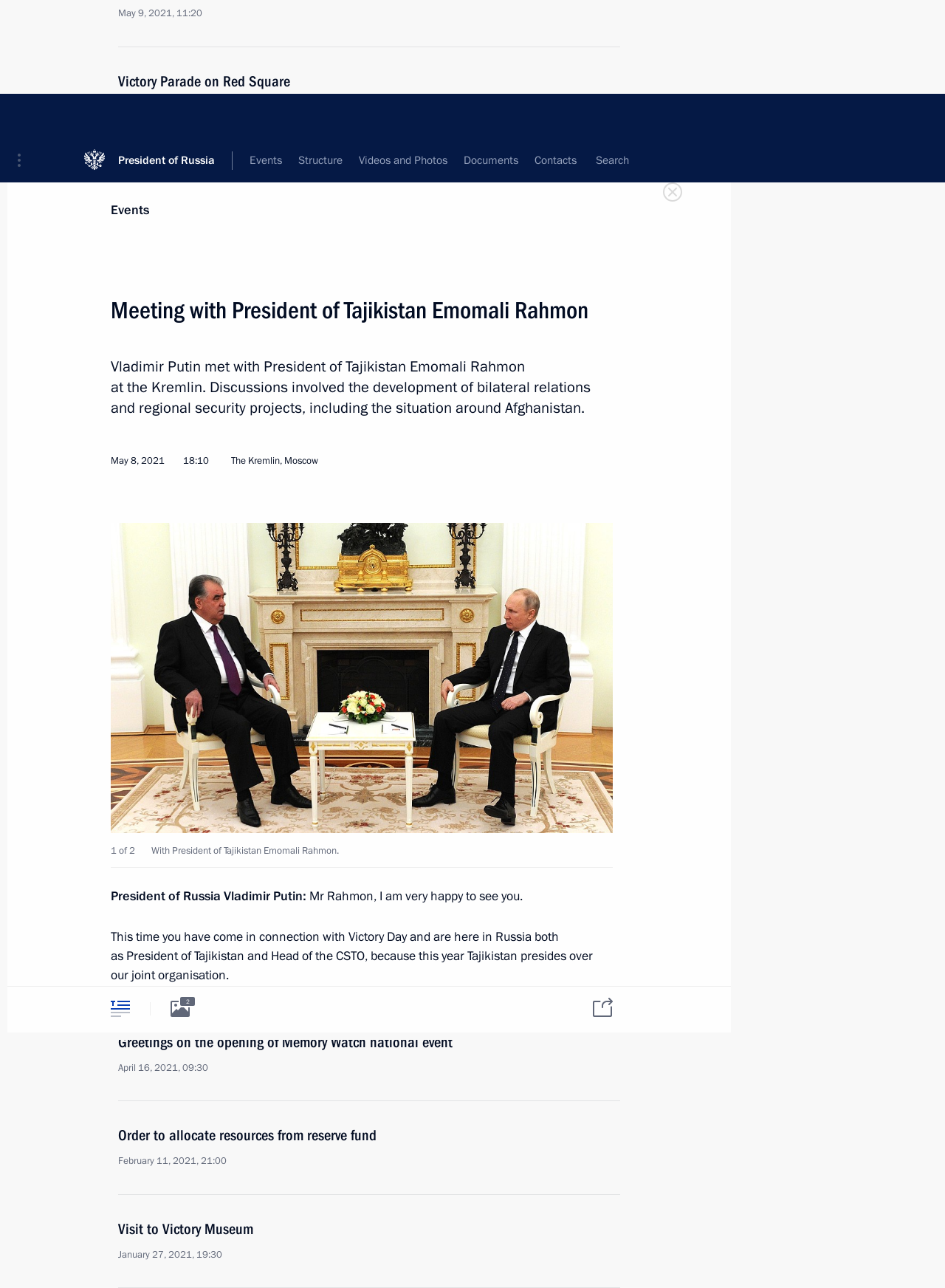Find the bounding box of the element with the following description: "State Insignia". The coordinates must be four float numbers between 0 and 1, formatted as [left, top, right, bottom].

[0.266, 0.745, 0.325, 0.755]